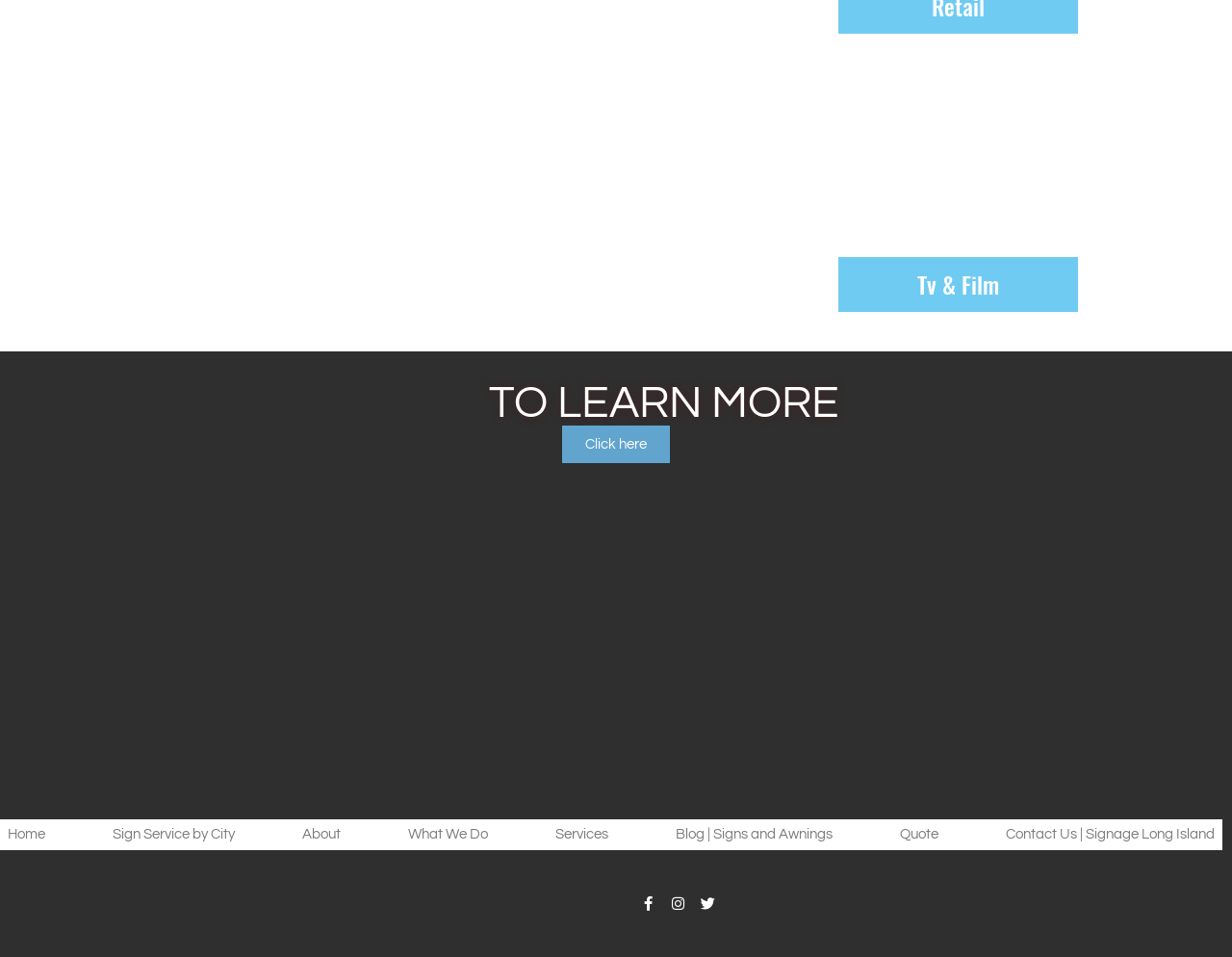Indicate the bounding box coordinates of the element that needs to be clicked to satisfy the following instruction: "Click on the 'Tv & Film' link". The coordinates should be four float numbers between 0 and 1, i.e., [left, top, right, bottom].

[0.68, 0.268, 0.875, 0.326]